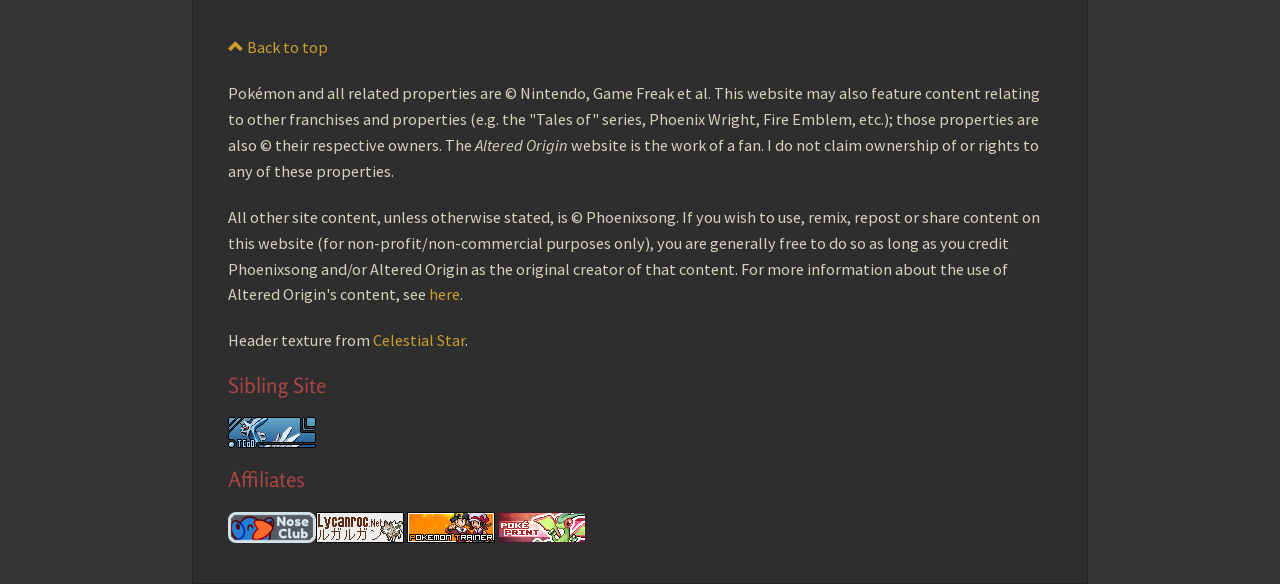Bounding box coordinates should be provided in the format (top-left x, top-left y, bottom-right x, bottom-right y) with all values between 0 and 1. Identify the bounding box for this UI element: alt="Pokemon Trainer"

[0.318, 0.882, 0.387, 0.916]